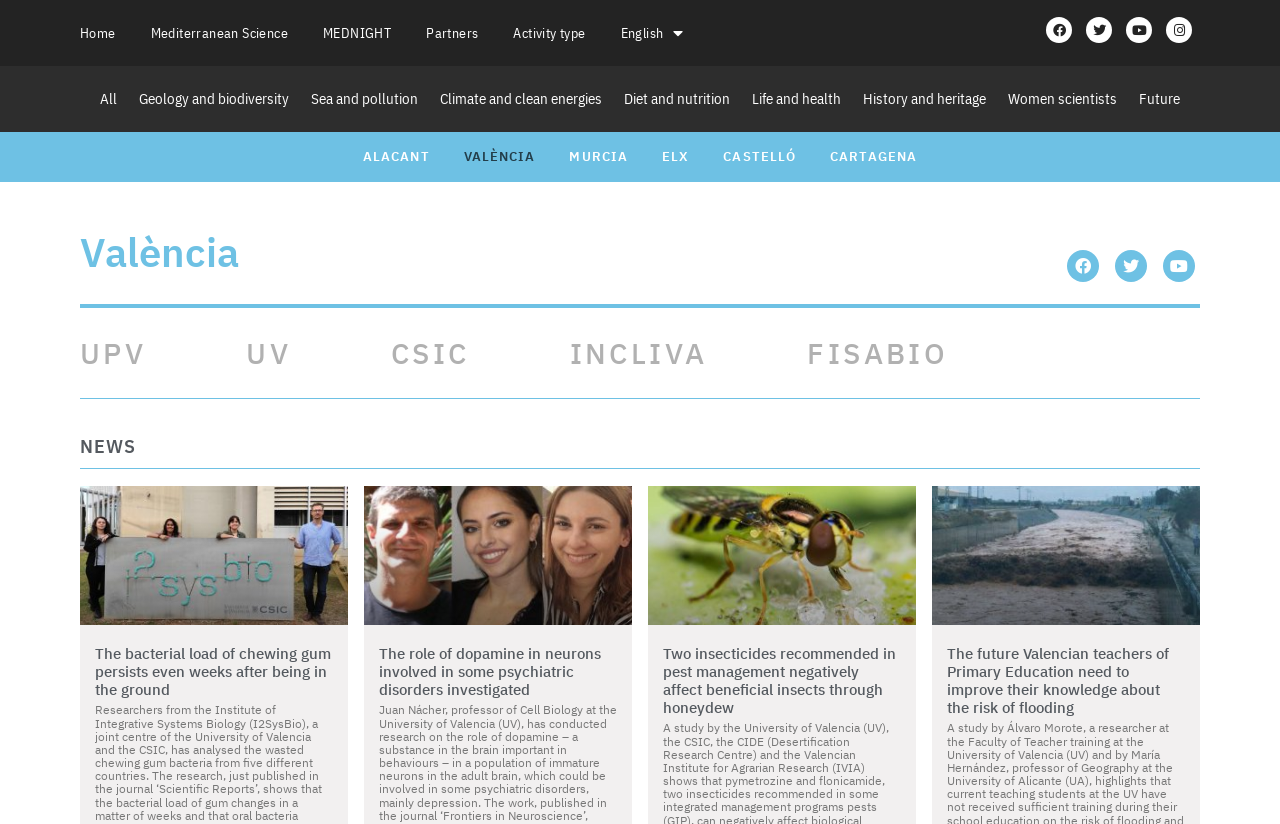Please give a one-word or short phrase response to the following question: 
How many partners are listed on the page?

5